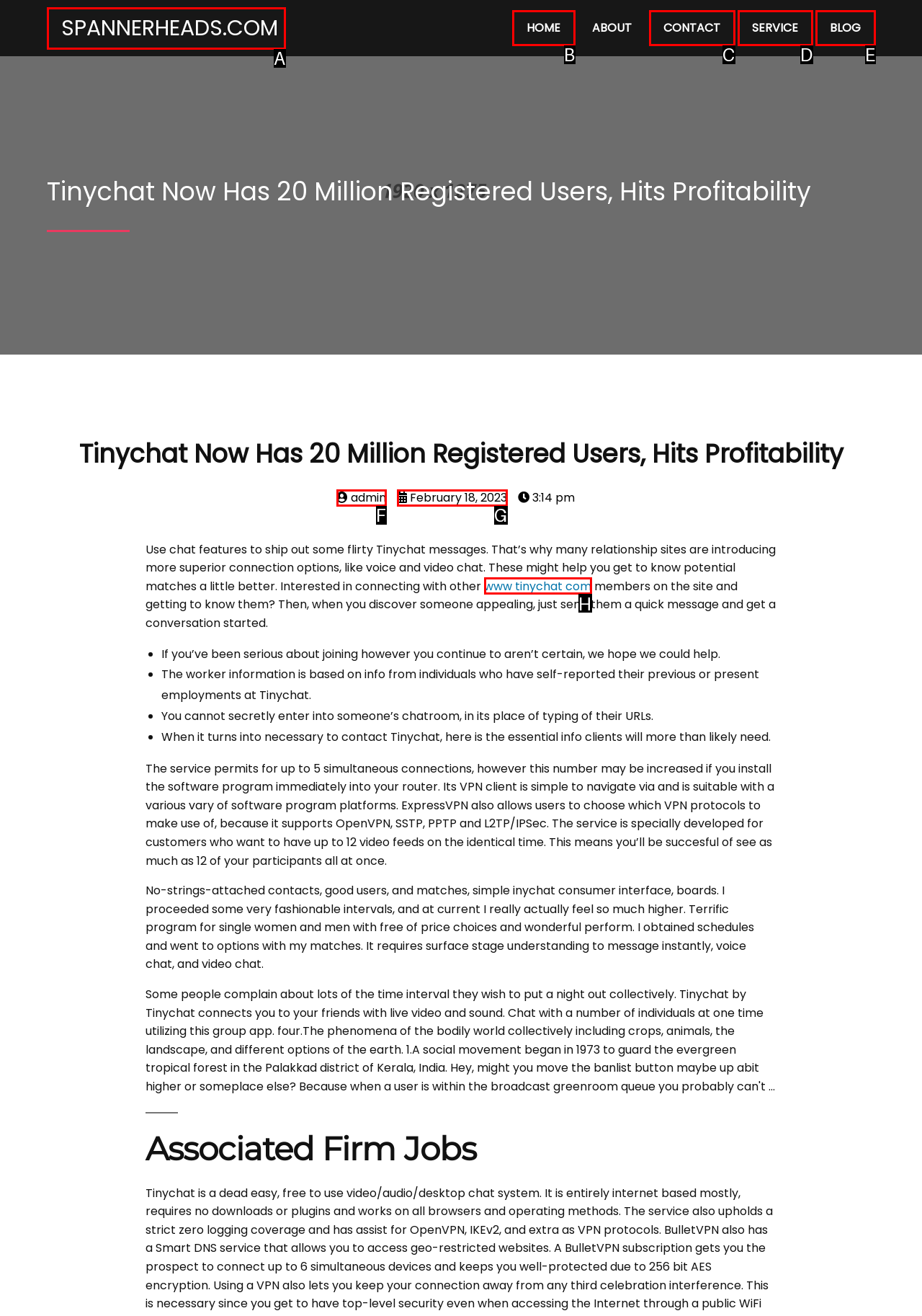Determine the option that best fits the description: Spannerheads.com
Reply with the letter of the correct option directly.

A